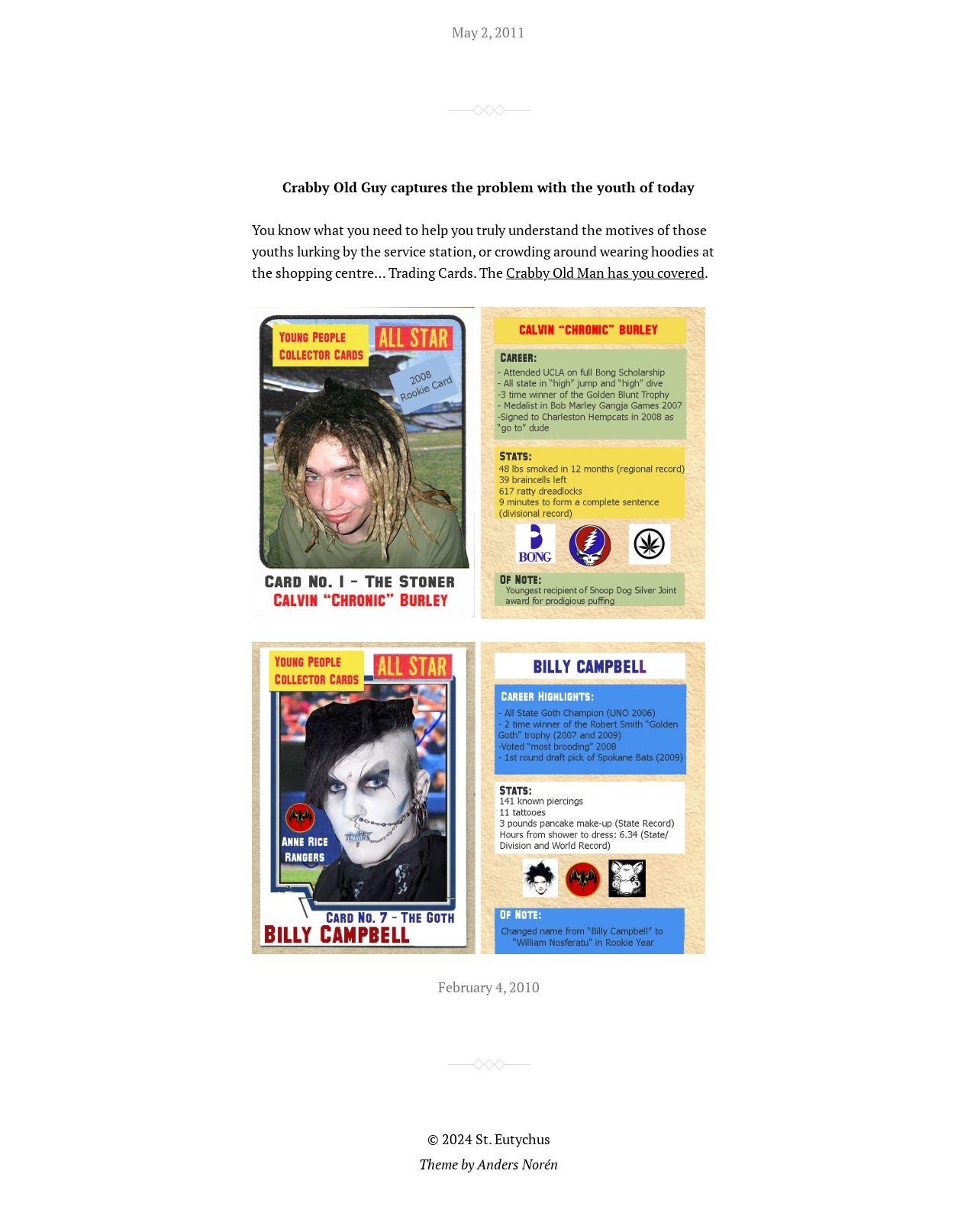Provide the bounding box coordinates of the HTML element this sentence describes: "May 2, 2011".

[0.462, 0.018, 0.538, 0.033]